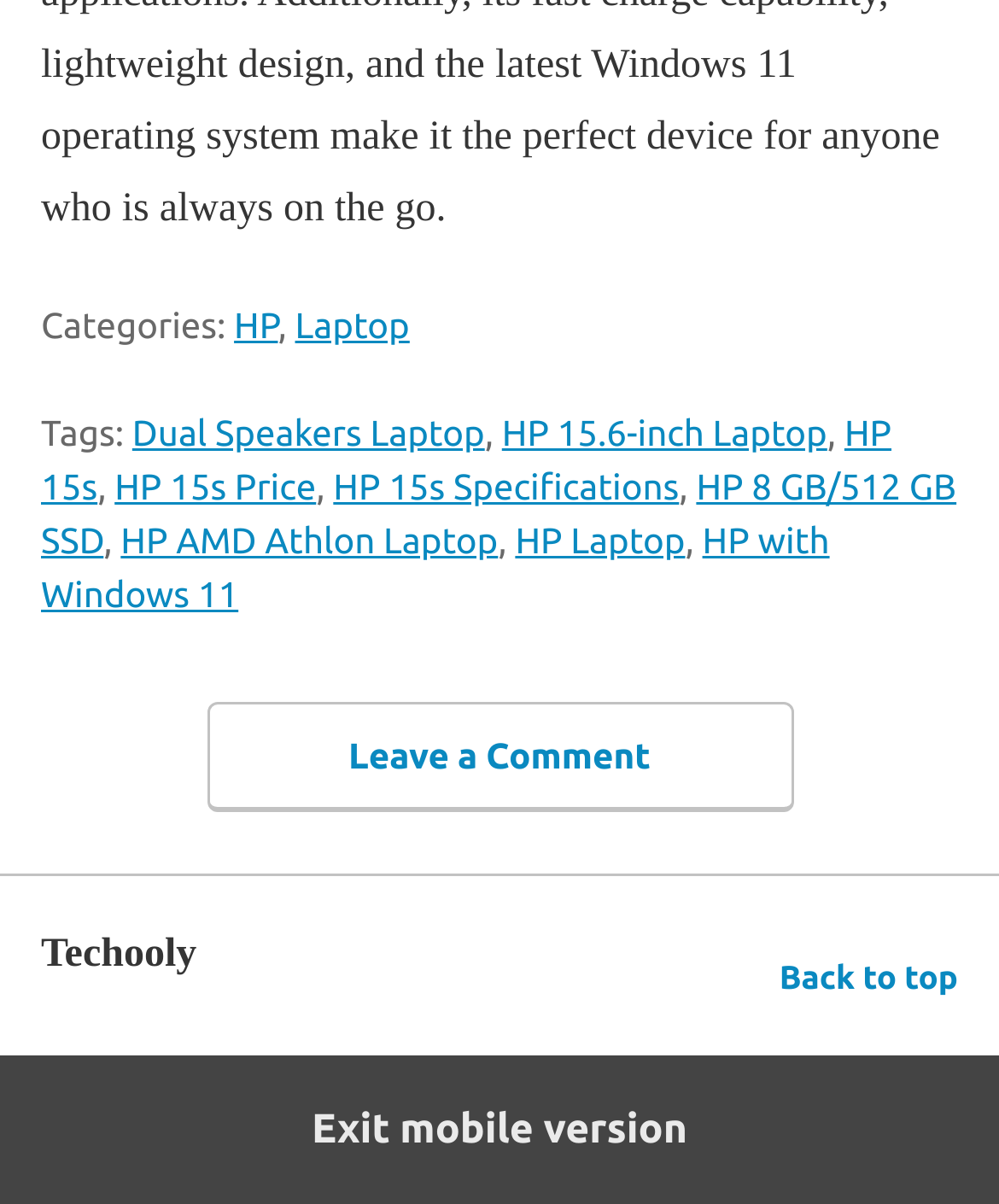Pinpoint the bounding box coordinates of the clickable area needed to execute the instruction: "Leave a comment". The coordinates should be specified as four float numbers between 0 and 1, i.e., [left, top, right, bottom].

[0.206, 0.584, 0.794, 0.675]